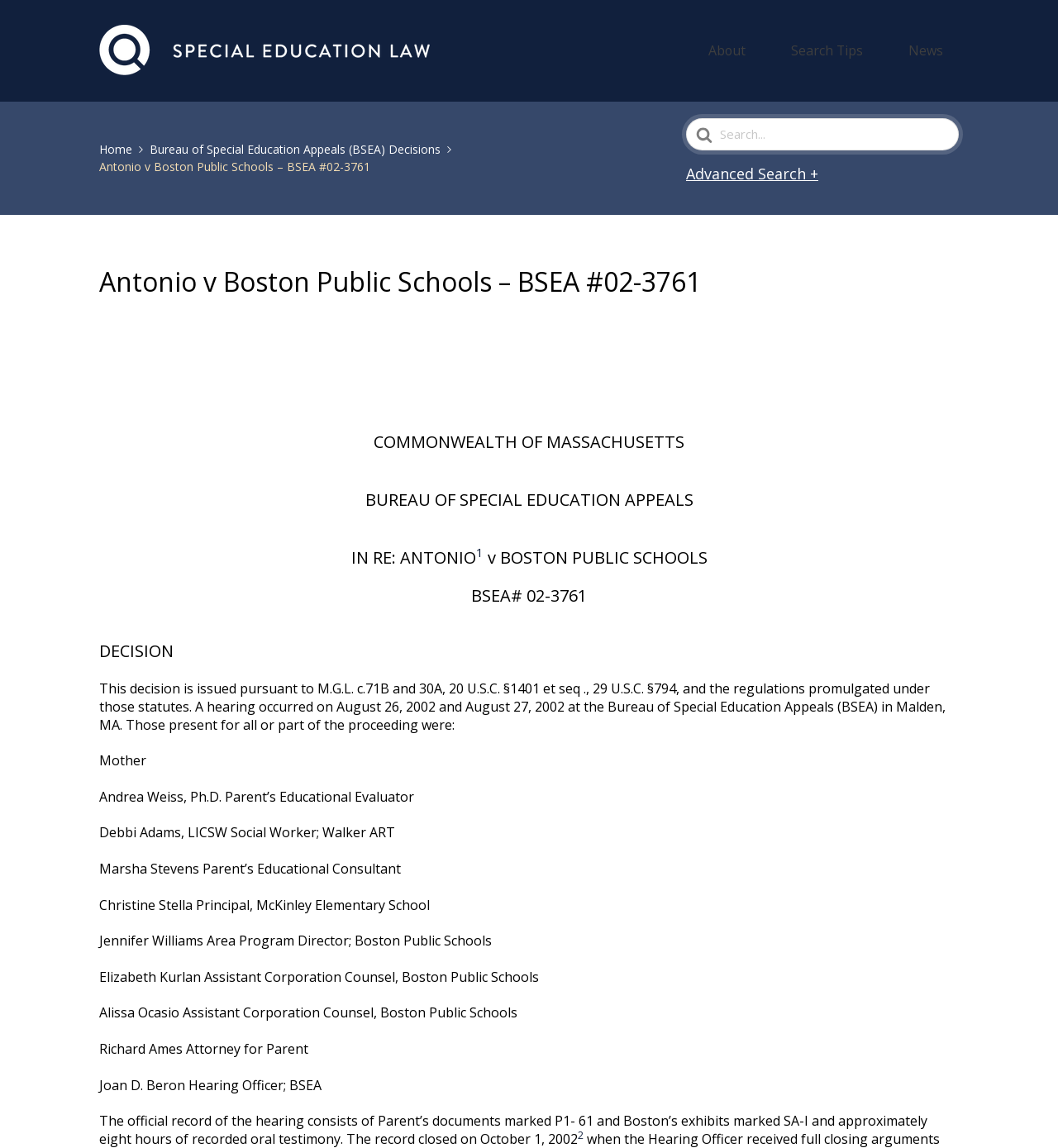Mark the bounding box of the element that matches the following description: "alt="Special Education Law"".

[0.094, 0.022, 0.406, 0.067]